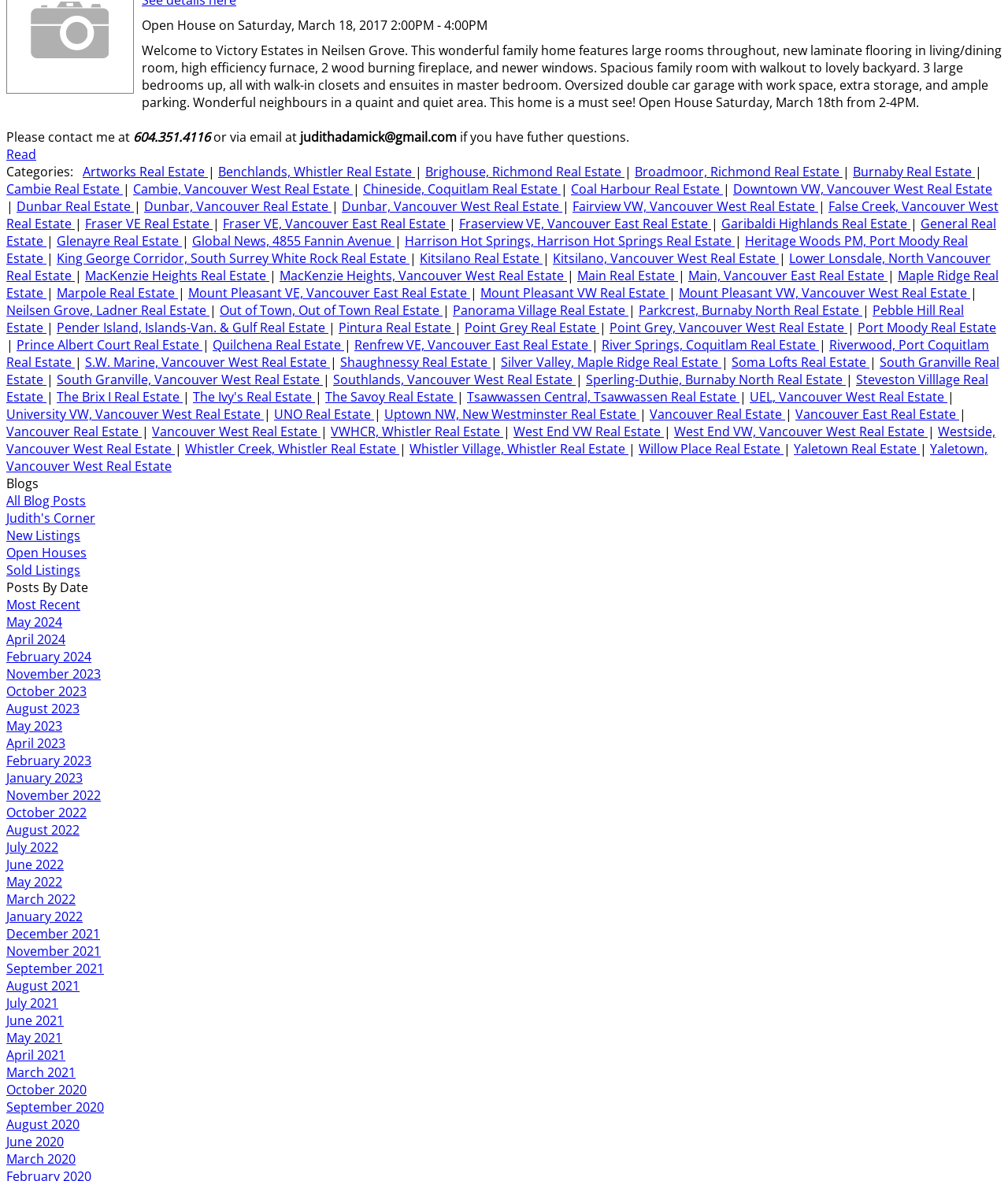Locate the bounding box for the described UI element: "Whistler Creek, Whistler Real Estate". Ensure the coordinates are four float numbers between 0 and 1, formatted as [left, top, right, bottom].

[0.184, 0.373, 0.396, 0.388]